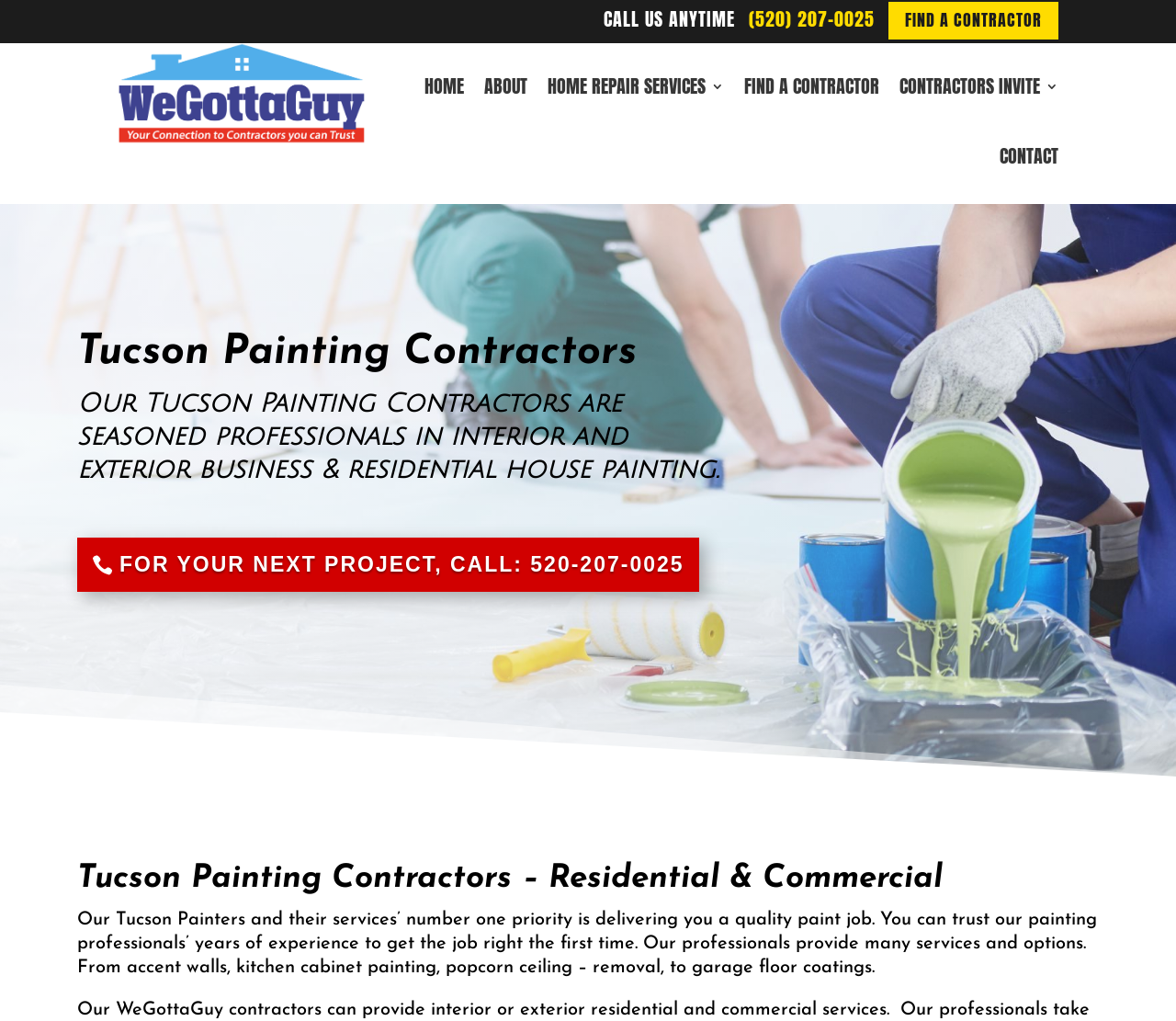How can you trust the painting professionals?
Refer to the image and give a detailed answer to the question.

I found this information by reading the paragraph that says 'You can trust our painting professionals’ years of experience to get the job right the first time.' This suggests that you can trust the painting professionals because of their years of experience.